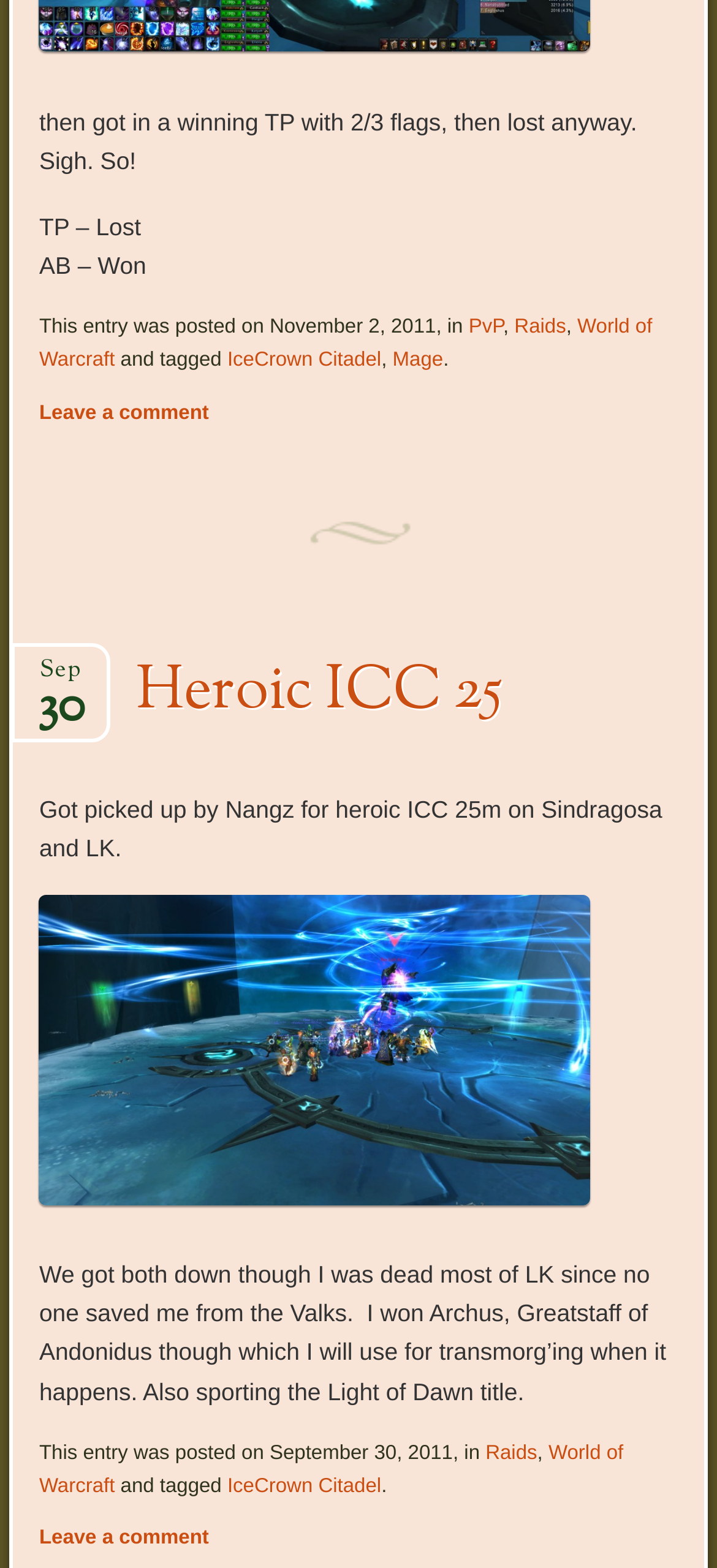What is the date of the second article?
Using the image, answer in one word or phrase.

September 30, 2011